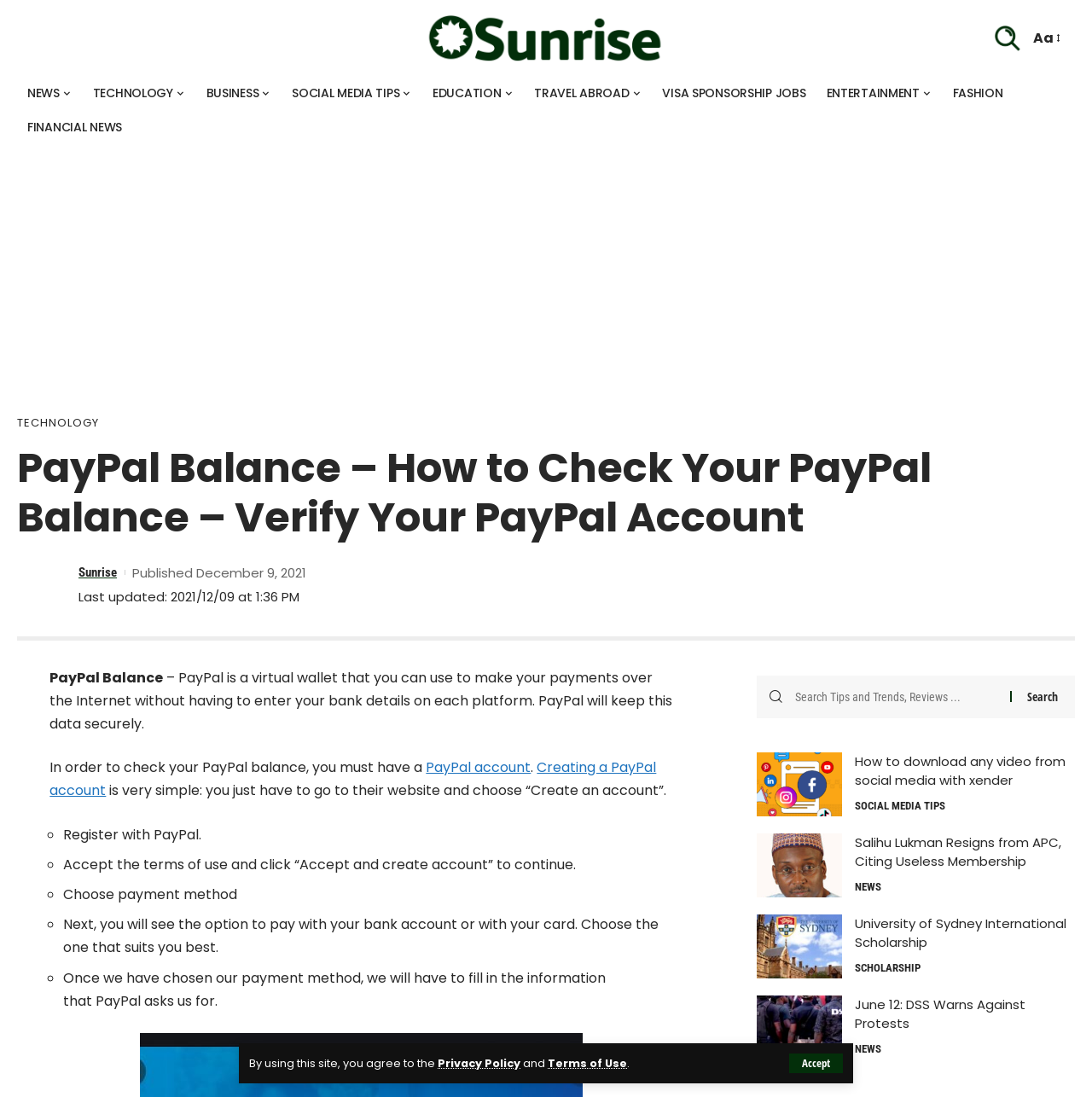Locate the bounding box coordinates of the item that should be clicked to fulfill the instruction: "Read about How to download any video from social media with xender".

[0.693, 0.677, 0.771, 0.735]